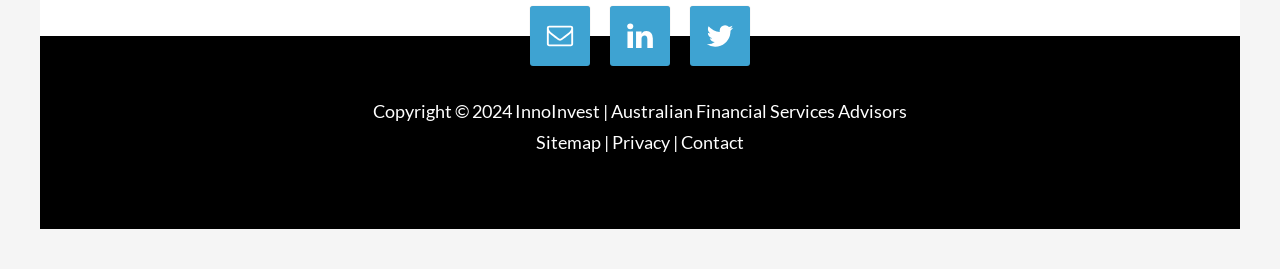Identify the bounding box coordinates for the UI element described as: "LinkedIn".

[0.477, 0.02, 0.523, 0.243]